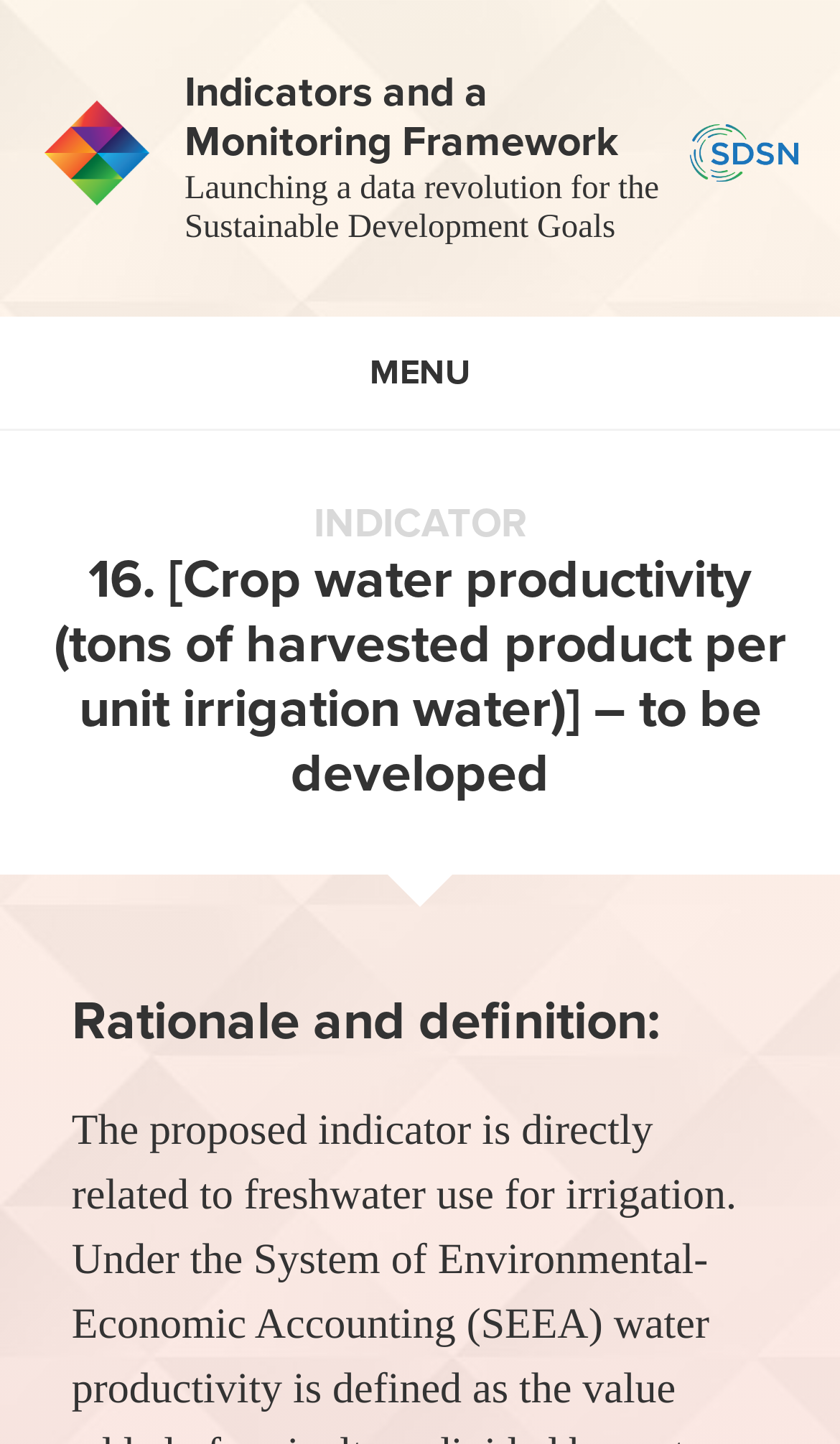What is the purpose of the data revolution mentioned?
Using the picture, provide a one-word or short phrase answer.

Sustainable Development Goals